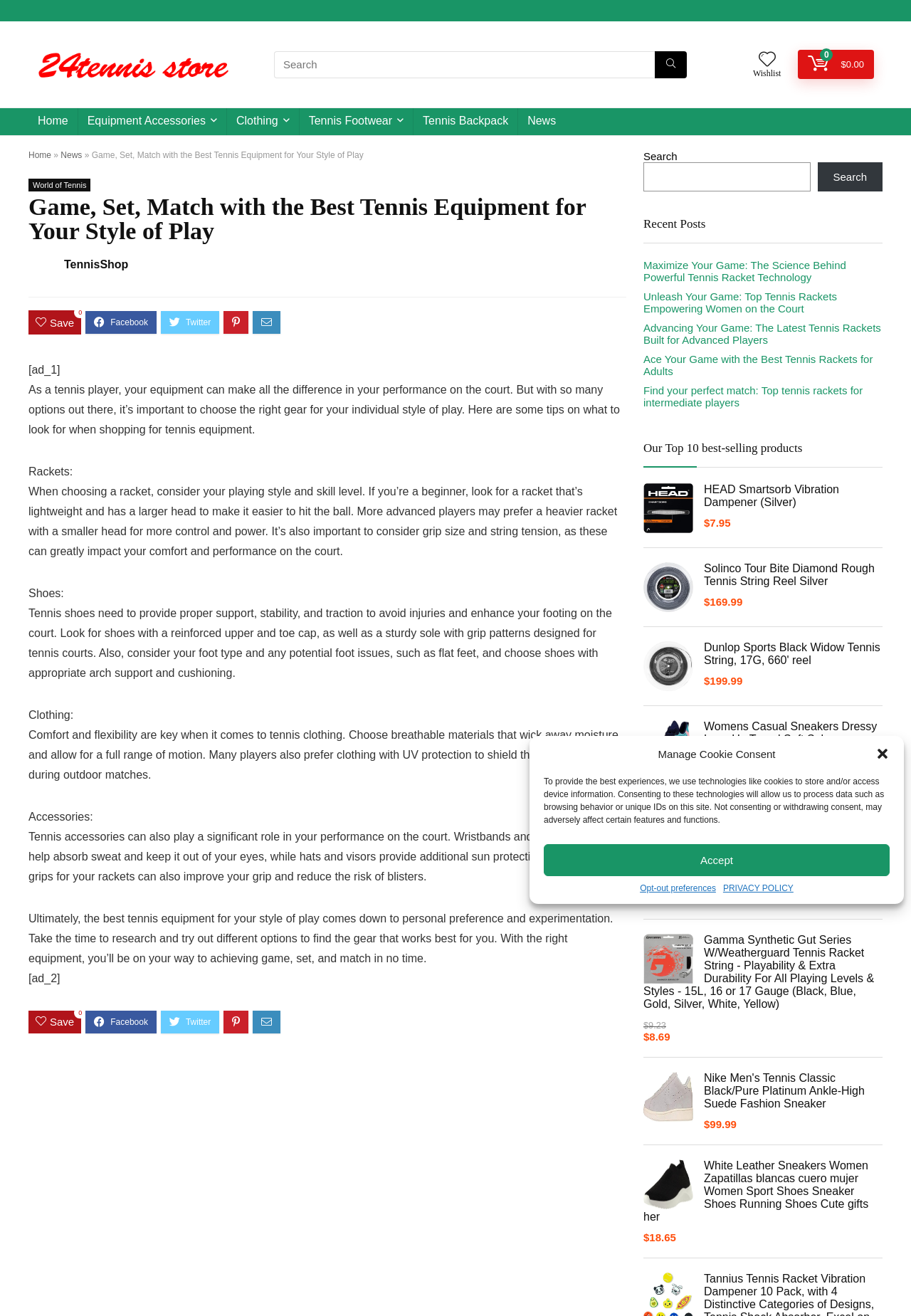Provide a thorough summary of the webpage.

This webpage is about tennis equipment and accessories, with a focus on helping players choose the right gear for their individual style of play. At the top of the page, there is a search bar and a navigation menu with links to different sections of the website, including "Home", "Equipment Accessories", "Clothing", "Tennis Footwear", and "News".

Below the navigation menu, there is a large article with a heading "Game, Set, Match with the Best Tennis Equipment for Your Style of Play". The article provides tips and advice on what to look for when shopping for tennis equipment, including rackets, shoes, clothing, and accessories. The article is divided into sections, each focusing on a specific type of equipment, and includes detailed descriptions and recommendations.

To the right of the article, there is a sidebar with a list of recent posts, including links to articles about tennis racket technology, women's tennis rackets, and tennis rackets for advanced players. Below the recent posts, there is a section showcasing the top 10 best-selling products, including tennis strings, shoes, and accessories, with prices and links to purchase.

At the bottom of the page, there is a section with a heading "Our Top 10 best-selling products", which lists the top-selling products with prices and links to purchase. There are also several links to other articles and products related to tennis equipment and accessories.

Throughout the page, there are several calls-to-action, including buttons to search for products, accept cookies, and opt-out of preferences. There are also several images, including logos and product images, which are scattered throughout the page.